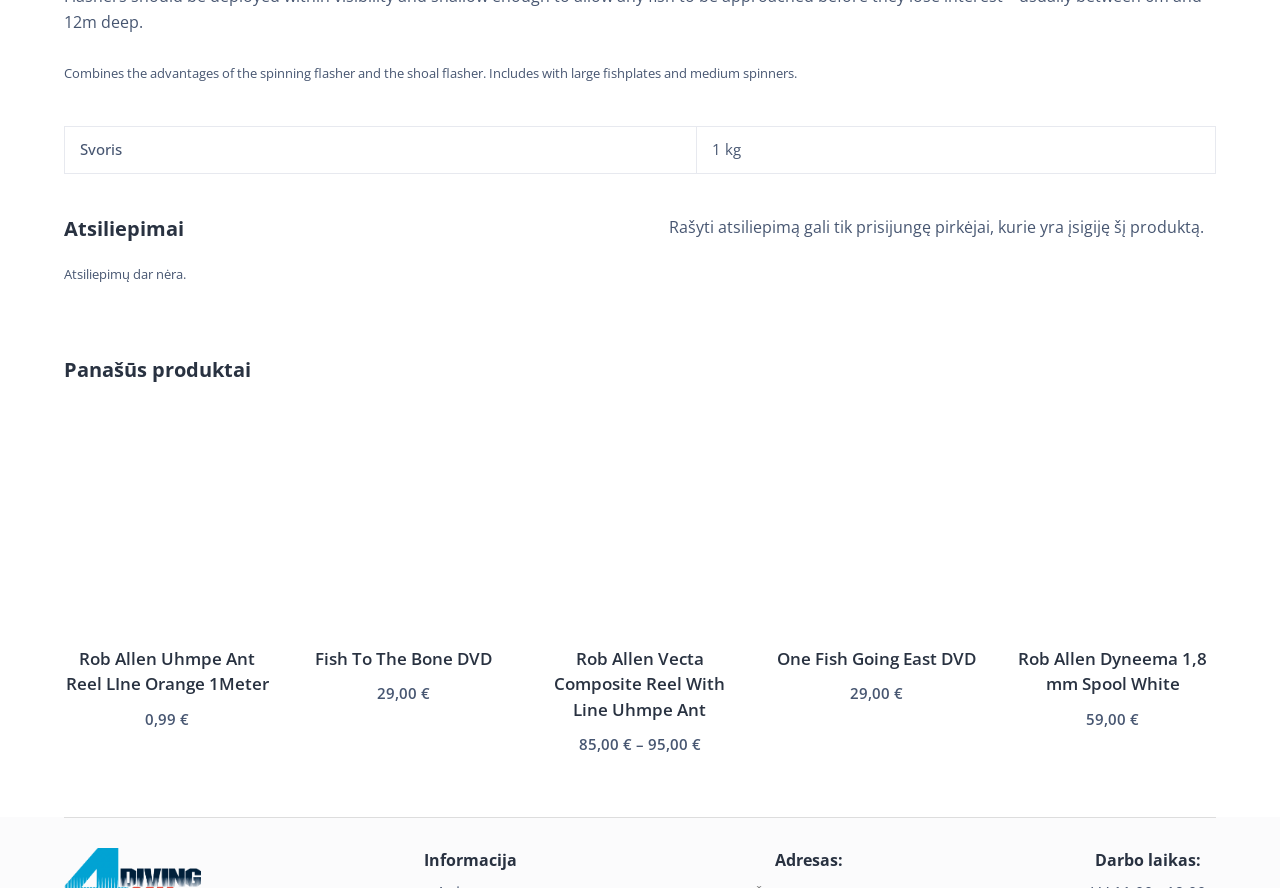What is the address of the store?
Refer to the image and provide a concise answer in one word or phrase.

Not specified